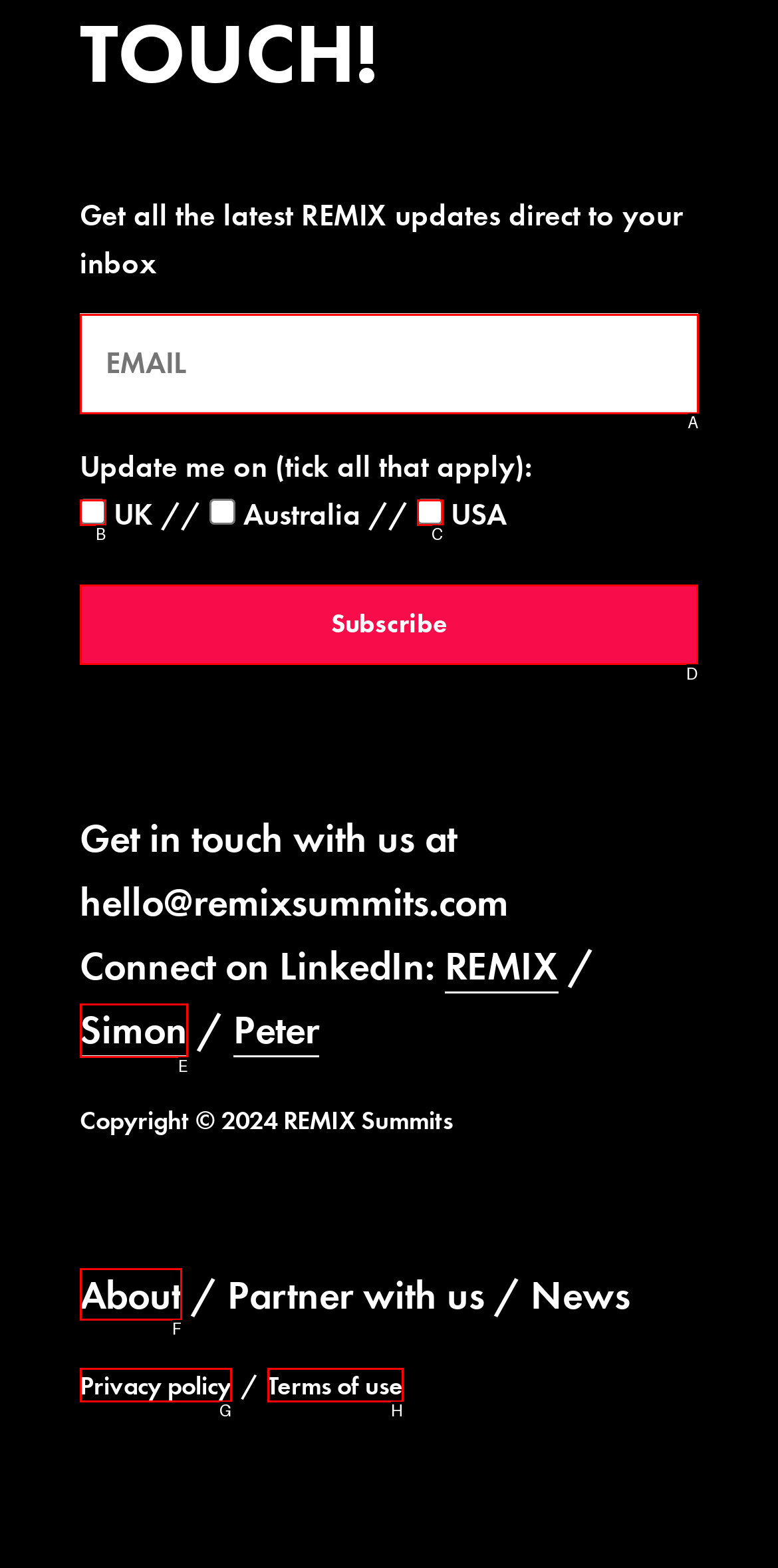Select the letter of the UI element you need to click on to fulfill this task: Subscribe to newsletter. Write down the letter only.

D